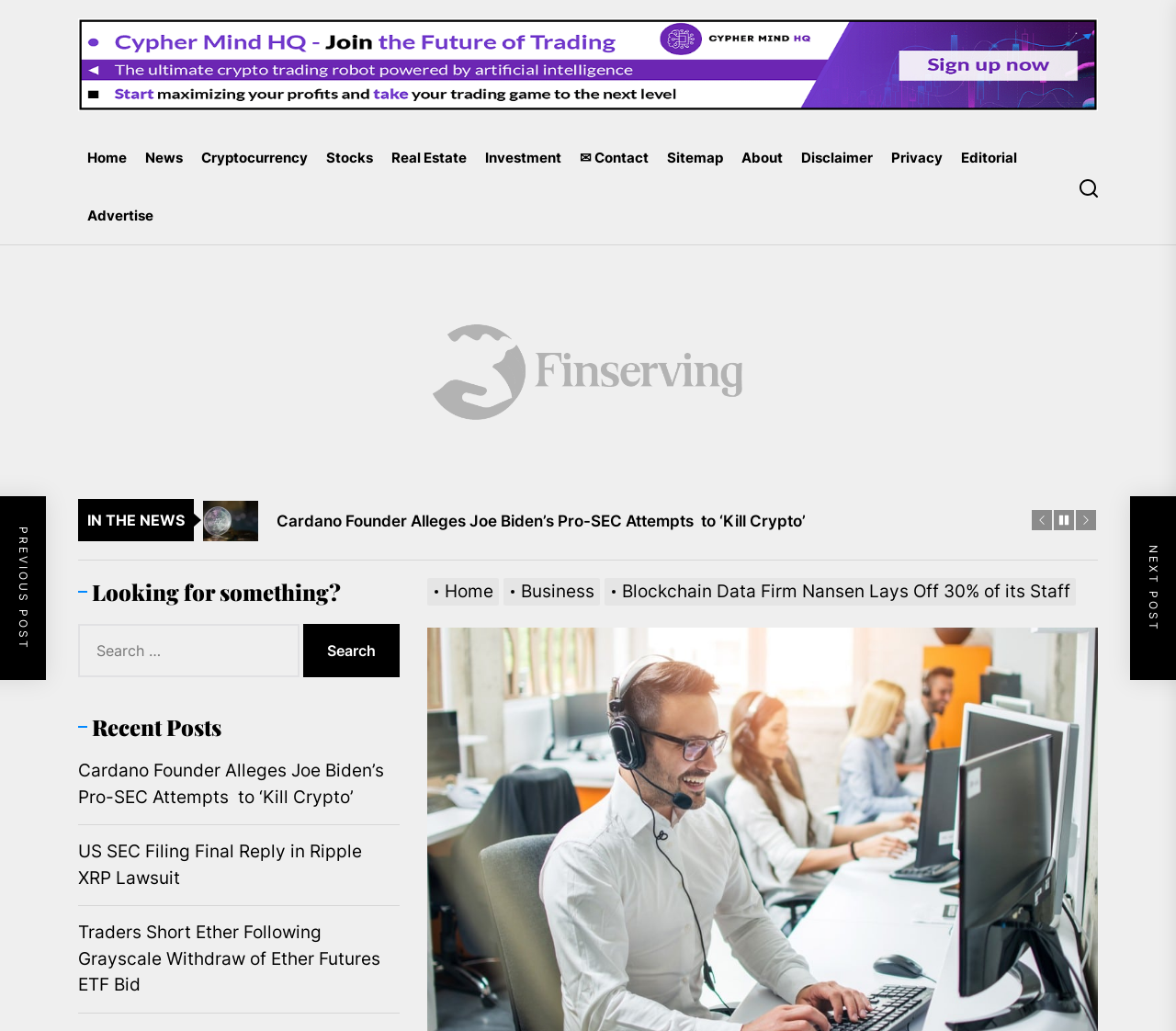Convey a detailed summary of the webpage, mentioning all key elements.

This webpage appears to be a news article page from a financial news website, Finserving. At the top, there is a header advertisement image, followed by a horizontal navigation bar with links to various sections of the website, including Home, News, Cryptocurrency, Stocks, Real Estate, Investment, and more.

Below the navigation bar, there is a large image with a link to an article, accompanied by a heading "Finserving" on the right side. The main content of the page is divided into several sections. The first section is titled "IN THE NEWS" and features a list of news articles, including "Cardano Founder Alleges Joe Biden’s Pro-SEC Attempts to ‘Kill Crypto’", "US SEC Filing Final Reply in Ripple XRP Lawsuit", and "Traders Short Ether Following Grayscale Withdraw of Ether Futures ETF Bid".

On the right side of the page, there is a search bar with a heading "Looking for something?" and a button to submit the search query. Below the search bar, there is a section titled "Recent Posts" with a list of news articles, similar to the "IN THE NEWS" section.

At the bottom of the page, there is a breadcrumbs navigation bar with links to the current article, "Blockchain Data Firm Nansen Lays Off 30% of its Staff", as well as its parent categories, "Home" and "Business".